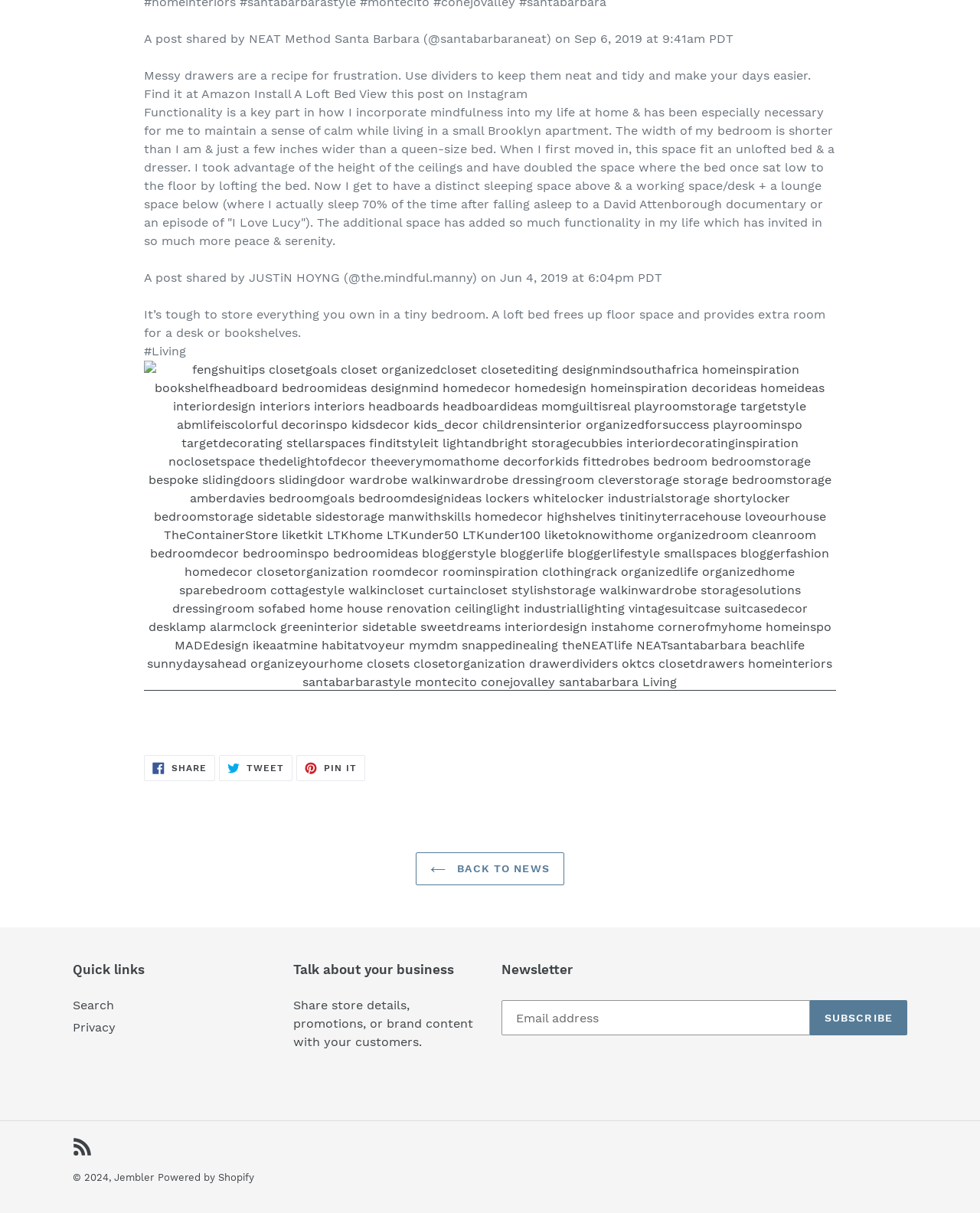What is the topic of the post shared by NEAT Method Santa Barbara?
We need a detailed and exhaustive answer to the question. Please elaborate.

I found the text 'A post shared by NEAT Method Santa Barbara (@santabarbaraneat) on Sep 6, 2019 at 9:41am PDT' which indicates a post shared by NEAT Method Santa Barbara, and the next text 'Messy drawers are a recipe for frustration. Use dividers to keep them neat and tidy and make your days easier.' is related to the post, so the topic of the post is about messy drawers.